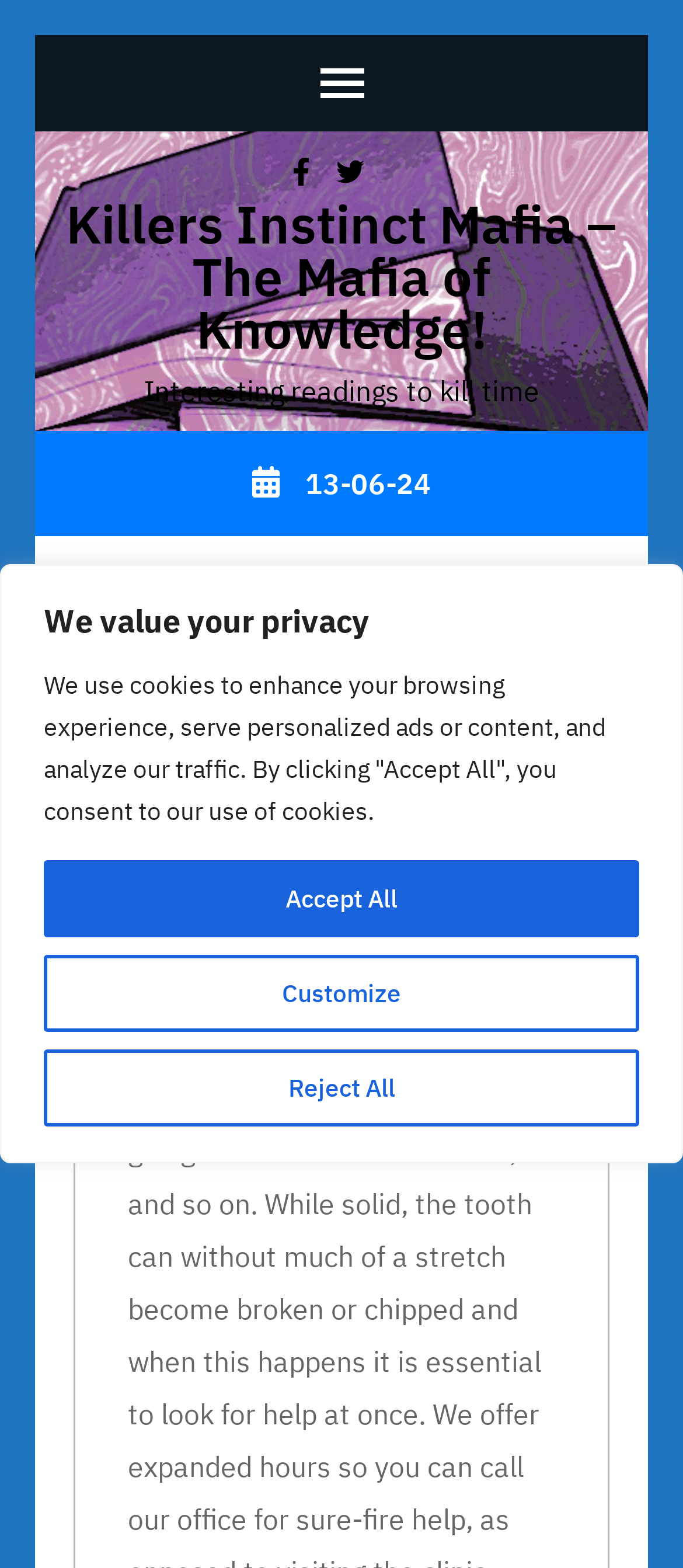What is the date mentioned in the article?
Please provide a single word or phrase in response based on the screenshot.

5 August 2022